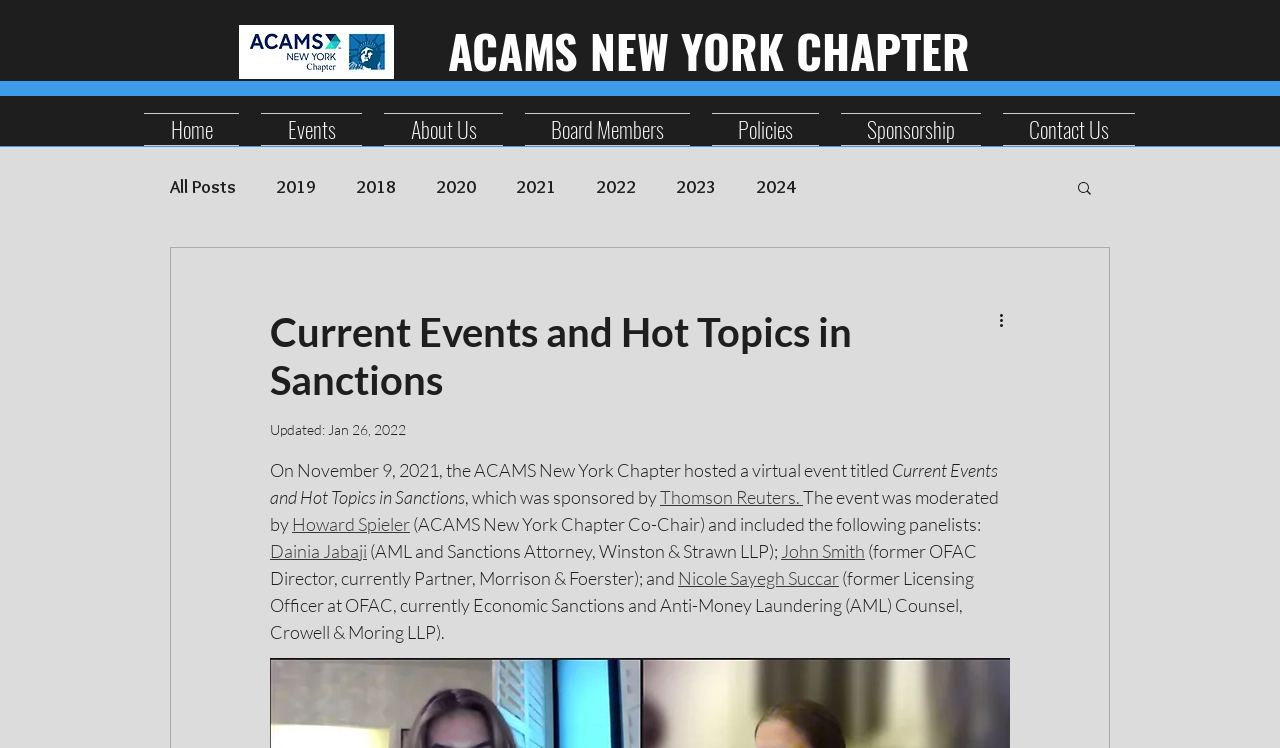Who moderated the virtual event? Based on the screenshot, please respond with a single word or phrase.

Howard Spieler